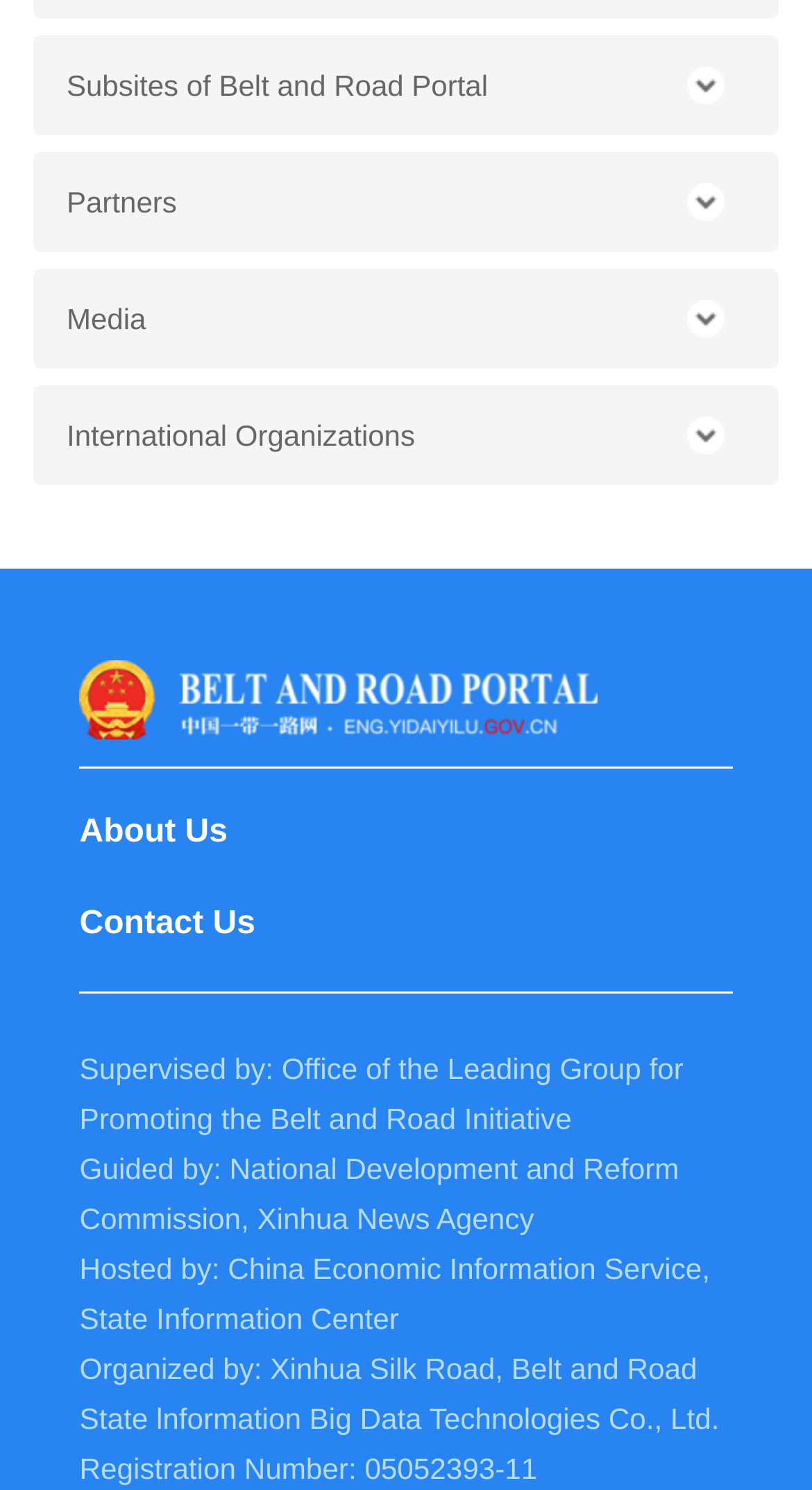What is the first dropdown menu option?
Using the visual information, reply with a single word or short phrase.

Subsites of Belt and Road Portal